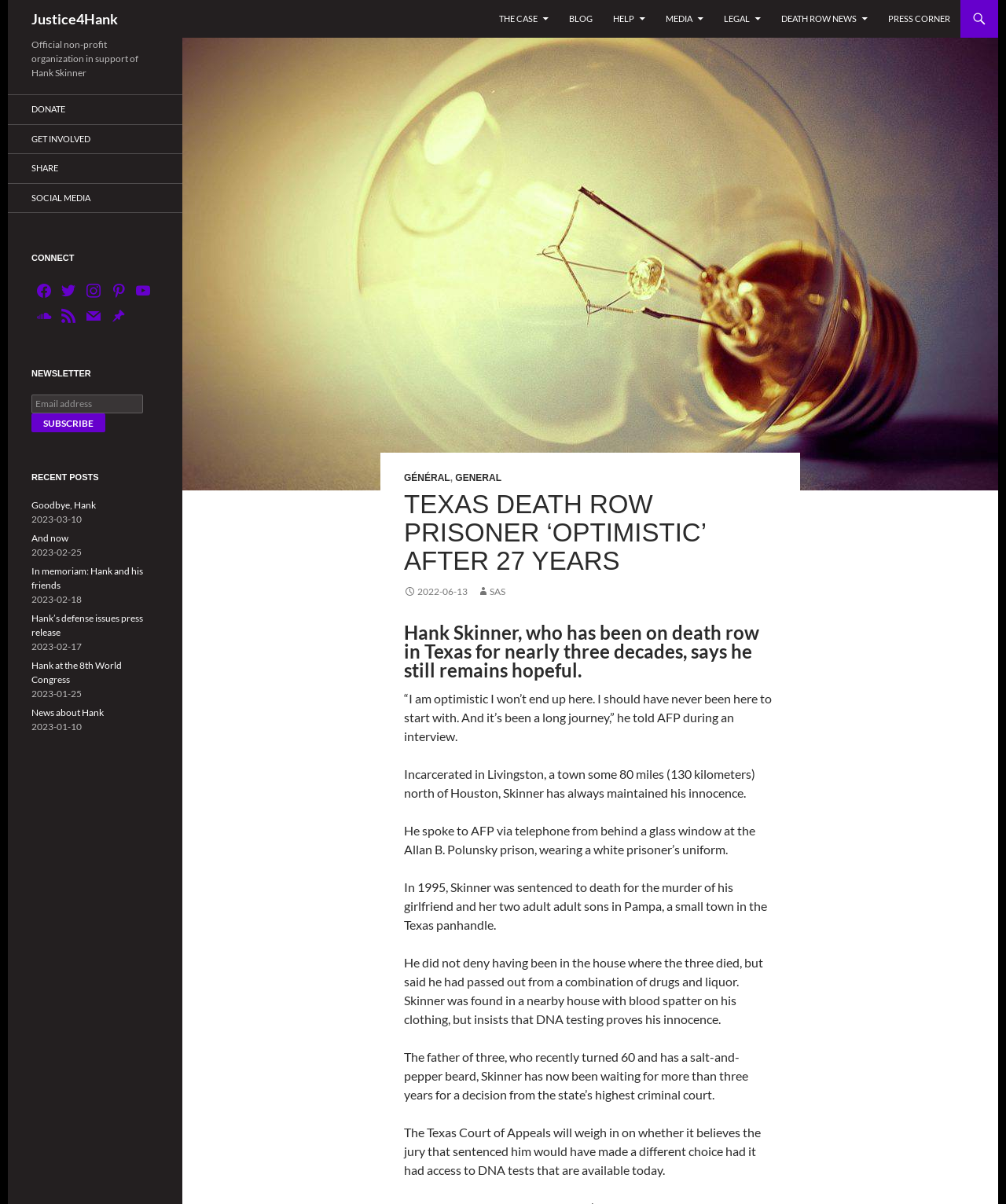Please specify the bounding box coordinates of the clickable section necessary to execute the following command: "Click the 'THE CASE' link".

[0.487, 0.0, 0.555, 0.031]